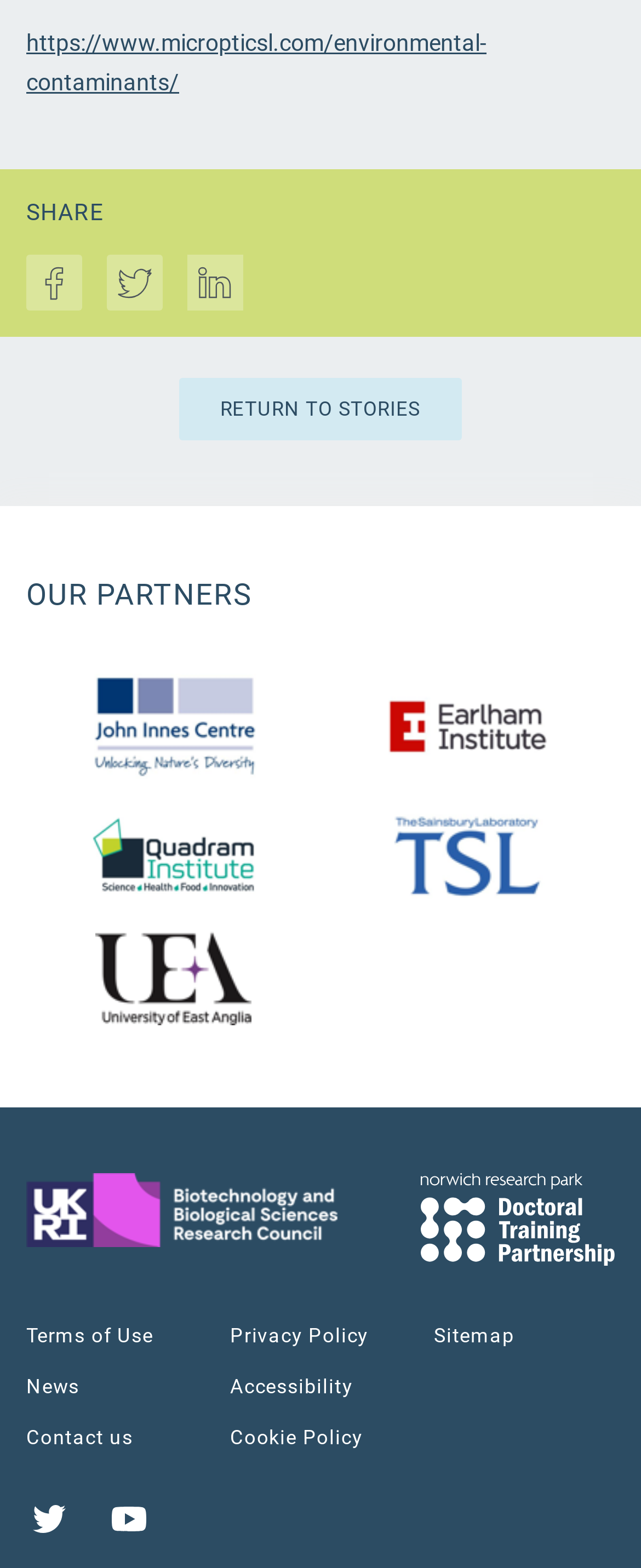Could you locate the bounding box coordinates for the section that should be clicked to accomplish this task: "Visit environmental contaminants page".

[0.041, 0.019, 0.759, 0.061]